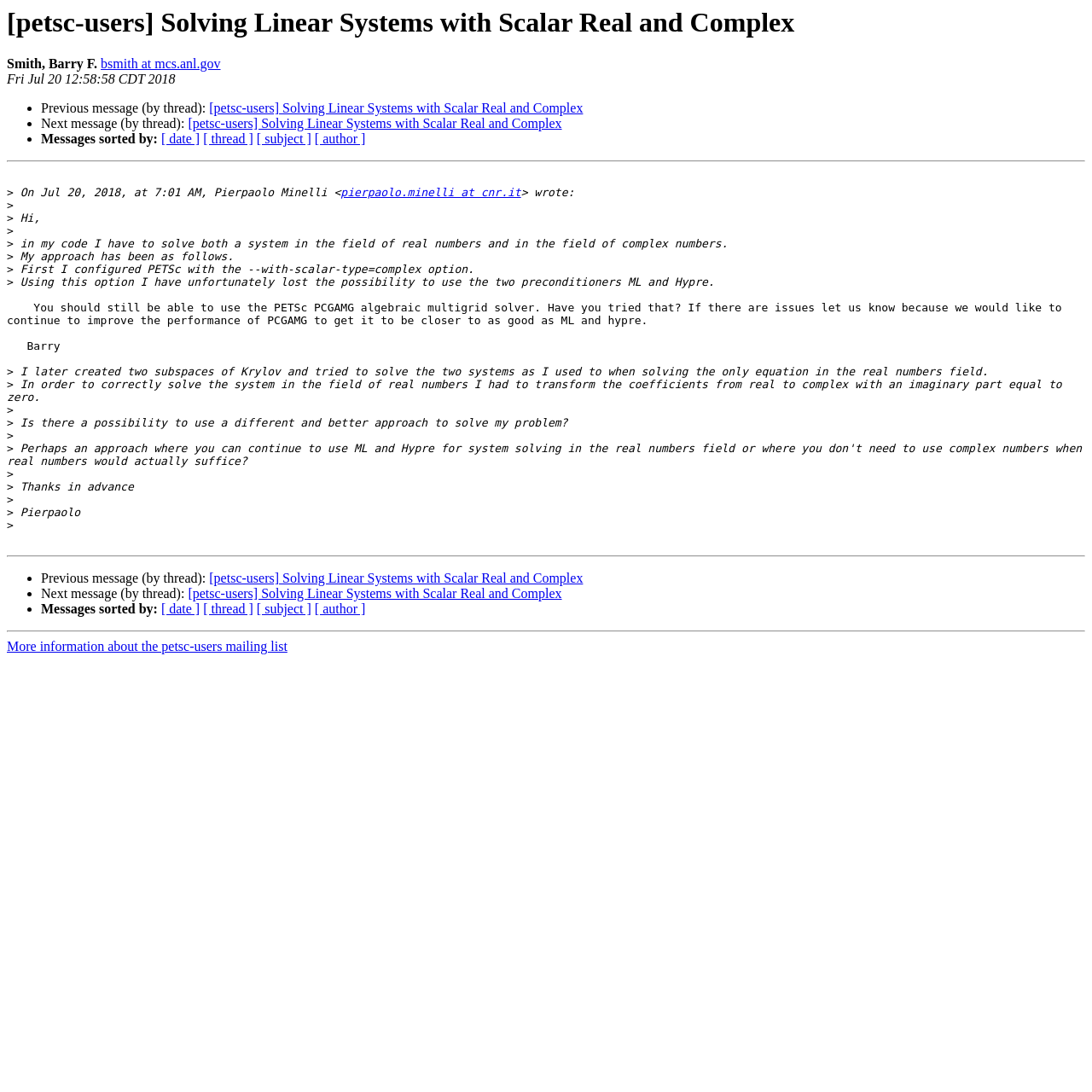Identify the bounding box of the UI element that matches this description: "[ author ]".

[0.288, 0.121, 0.335, 0.134]